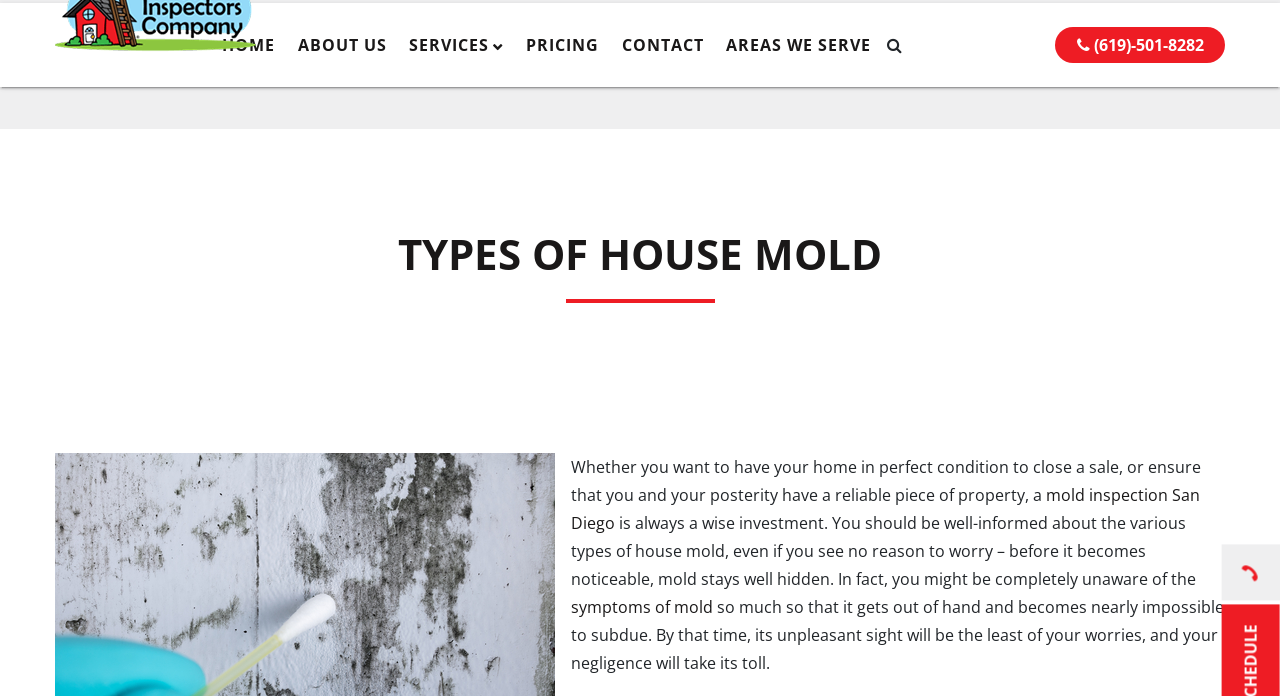Determine the bounding box coordinates of the clickable region to execute the instruction: "Click the company logo". The coordinates should be four float numbers between 0 and 1, denoted as [left, top, right, bottom].

[0.043, 0.072, 0.2, 0.17]